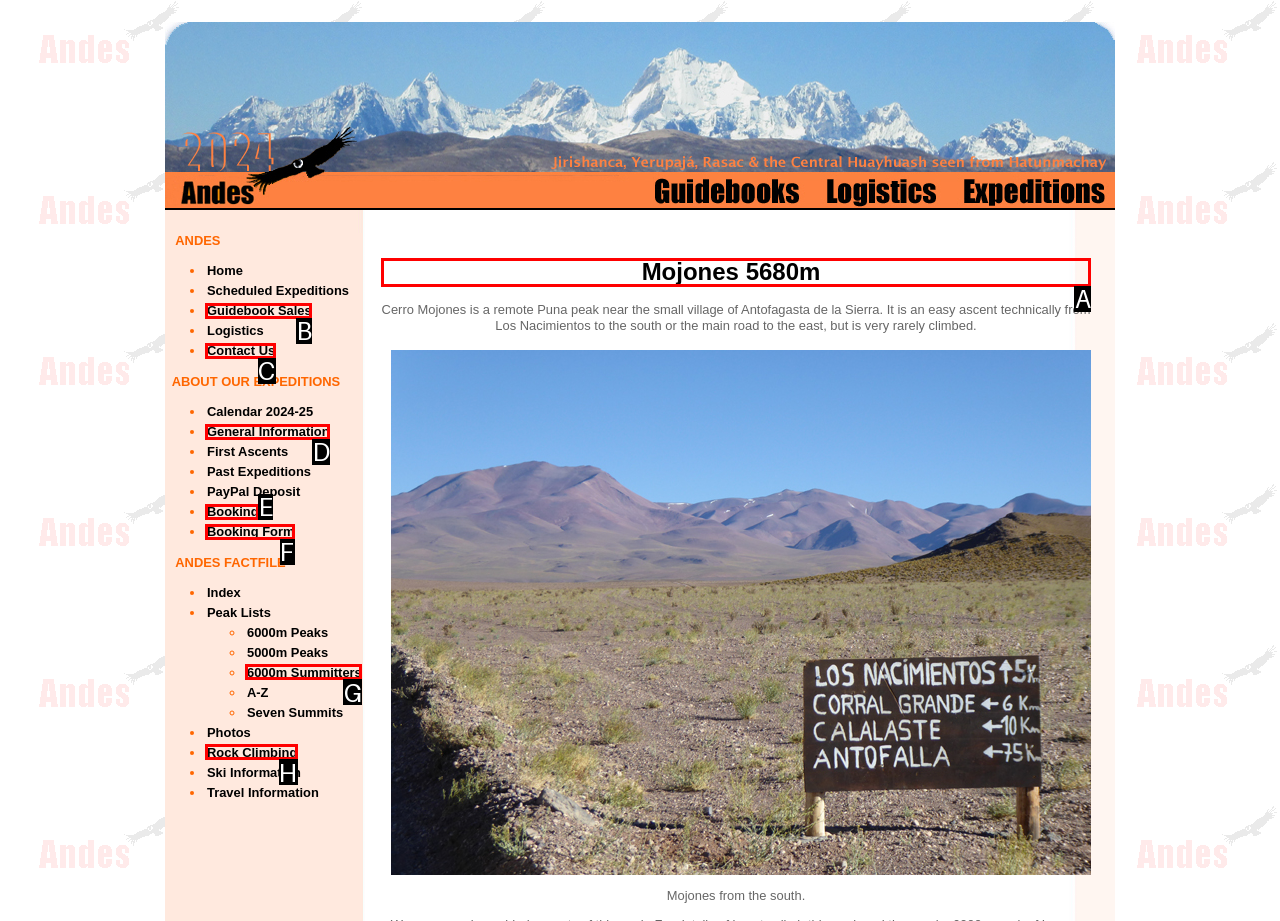Identify the HTML element to click to execute this task: Learn about 'Mojones 5680m' Respond with the letter corresponding to the proper option.

A